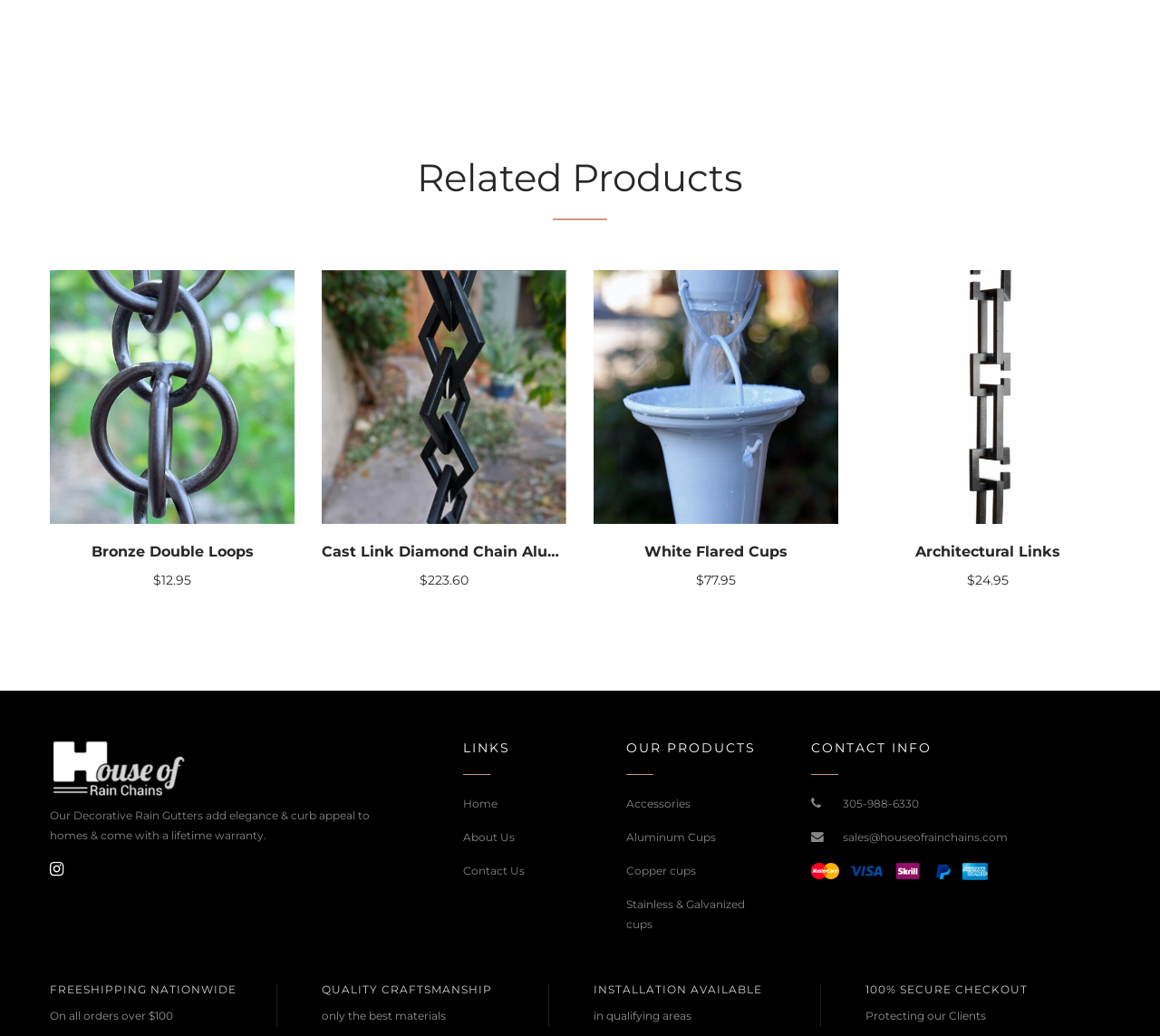What type of products are being sold?
With the help of the image, please provide a detailed response to the question.

Based on the webpage content, I can see that there are headings and links related to decorative rain gutters, such as 'Bronze Double Loops', 'Cast Link Diamond Chain Aluminum with Black Powder Coating', and 'White Flared Cups'. This suggests that the website is selling decorative rain gutters and related products.